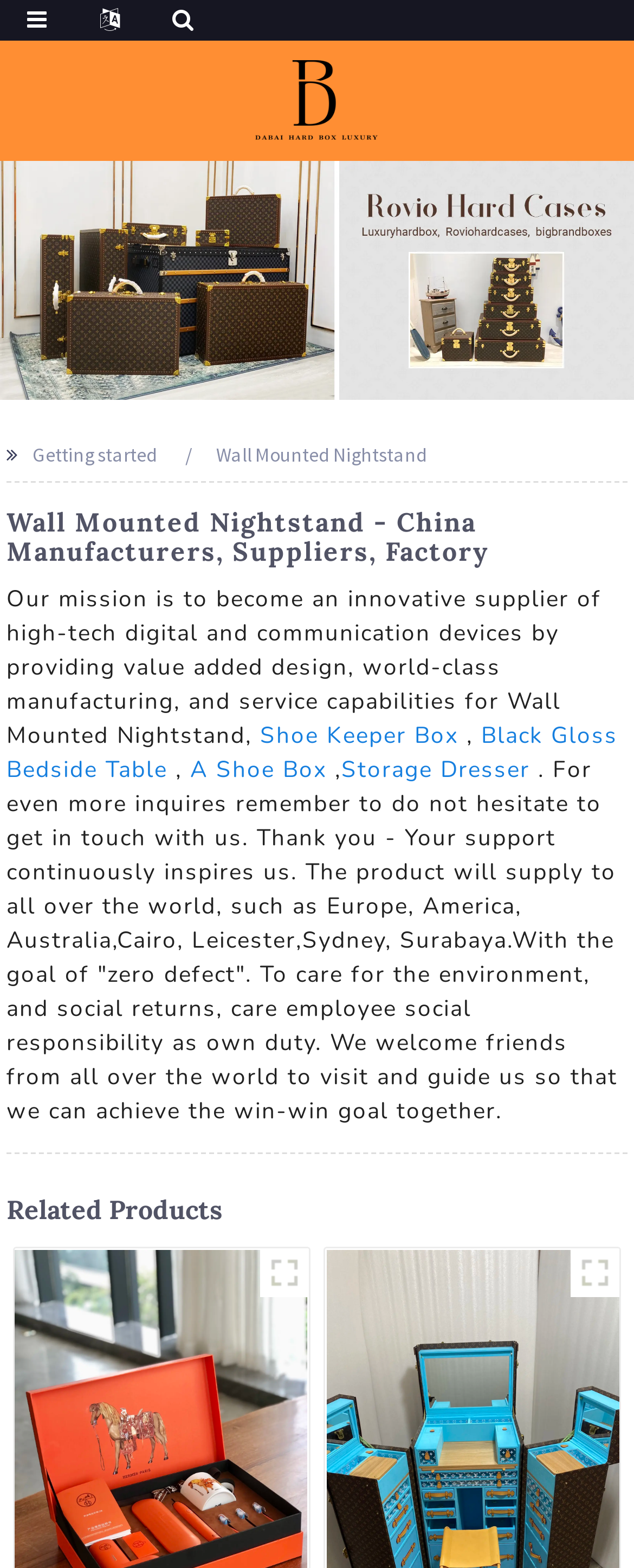Give a detailed account of the webpage's layout and content.

This webpage is about a wholesale manufacturer and supplier of wall-mounted nightstands, with a focus on technology and customer satisfaction. At the top of the page, there is a figure element, which is likely a logo or a banner, spanning the entire width of the page. Below it, there is a link with a phone number, accompanied by an image, positioned on the left side of the page.

On the left side of the page, there is a link to a product called "COTTEVILLE 40 Hard Box Storage Box Portable Hard Case Luggage", accompanied by a large image that takes up most of the page's width.

The main content of the page starts with a heading that reads "Wall Mounted Nightstand - China Manufacturers, Suppliers, Factory". Below it, there are two lines of text, with the first line reading "Getting started" and the second line reading "Wall Mounted Nightstand". 

The company's mission statement is displayed prominently, stating that they aim to become an innovative supplier of high-tech digital and communication devices. Below it, there are several links to related products, including "Shoe Keeper Box", "Black Gloss Bedside Table", "A Shoe Box", and "Storage Dresser".

Further down the page, there is a paragraph of text that discusses the company's commitment to quality, environmental responsibility, and social returns. The text also mentions that the product will be supplied to customers all over the world.

Finally, there is a section titled "Related Products", which contains four links to other products, arranged in a two-by-two grid.